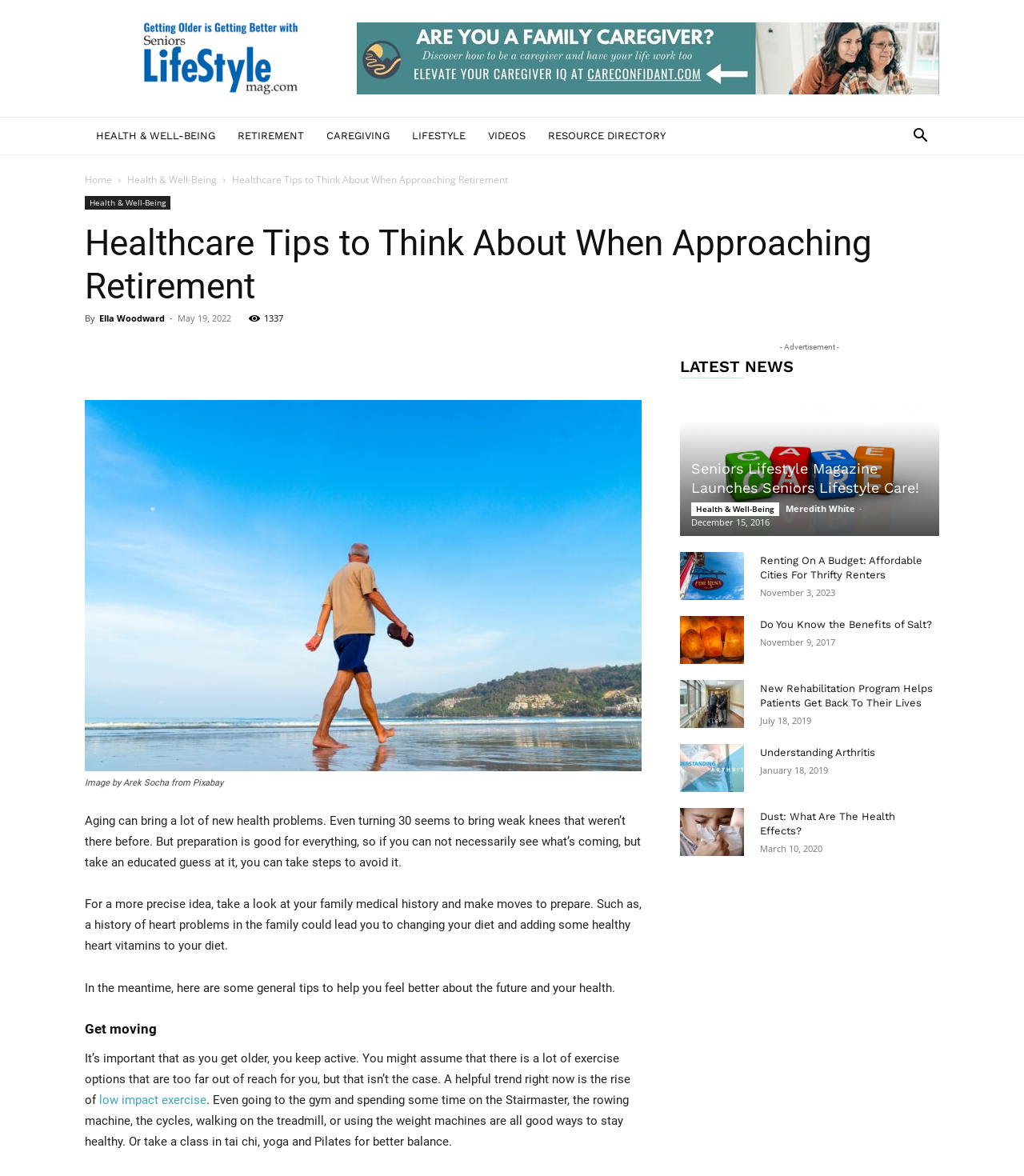Determine the bounding box coordinates for the region that must be clicked to execute the following instruction: "Click on 'HEALTH & WELL-BEING'".

[0.083, 0.099, 0.221, 0.132]